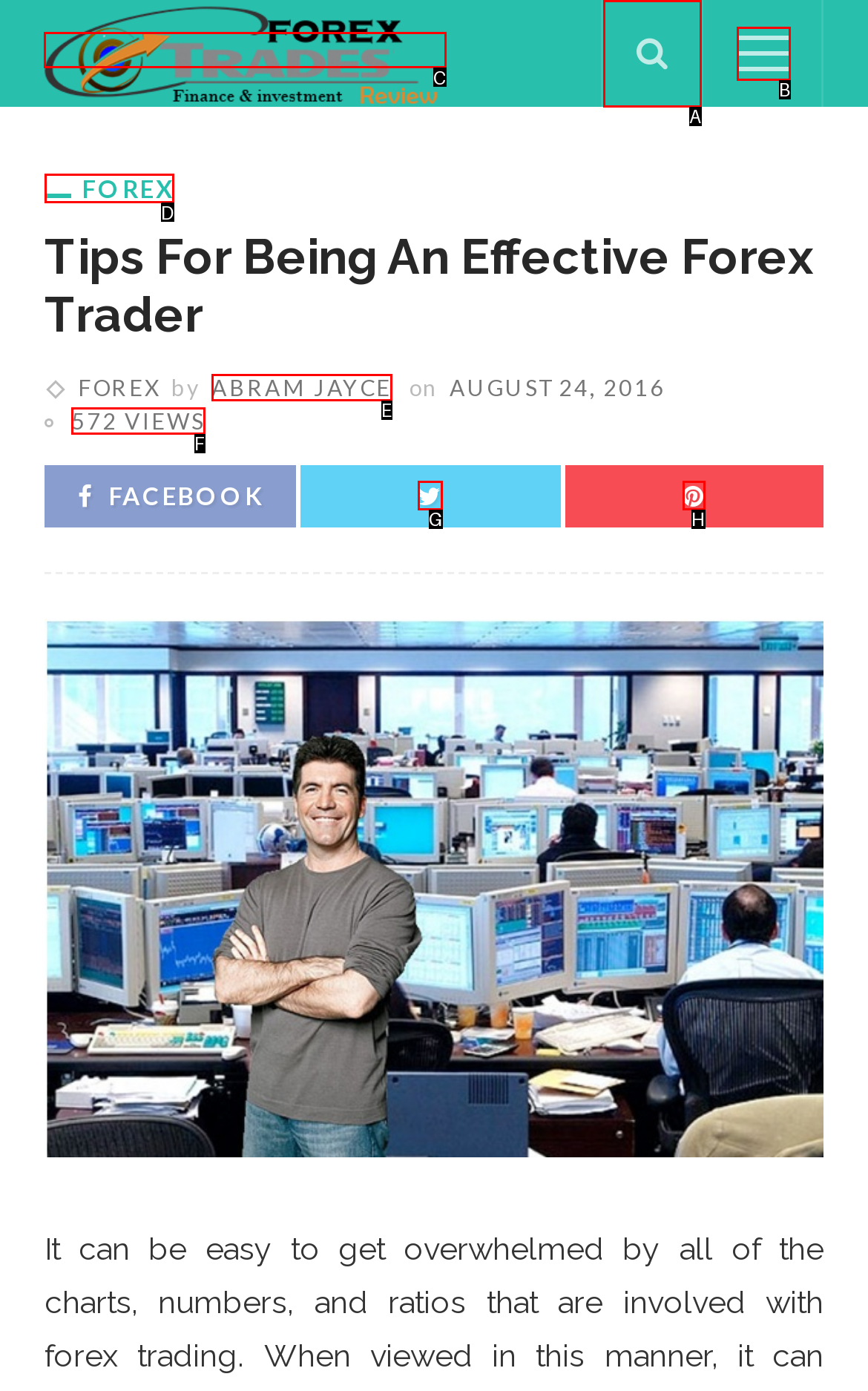For the task "Click on the link to get advice on making your money work for you", which option's letter should you click? Answer with the letter only.

C